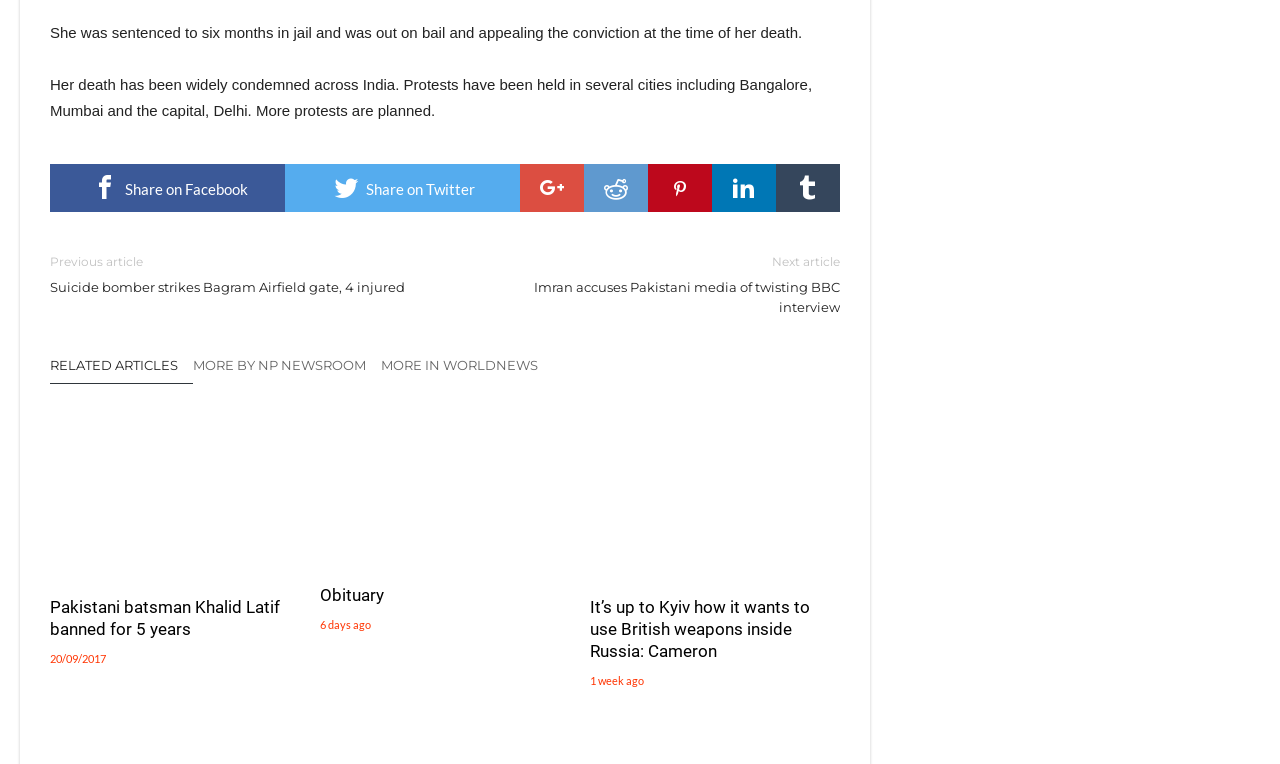Pinpoint the bounding box coordinates of the clickable element needed to complete the instruction: "Search for something". The coordinates should be provided as four float numbers between 0 and 1: [left, top, right, bottom].

None